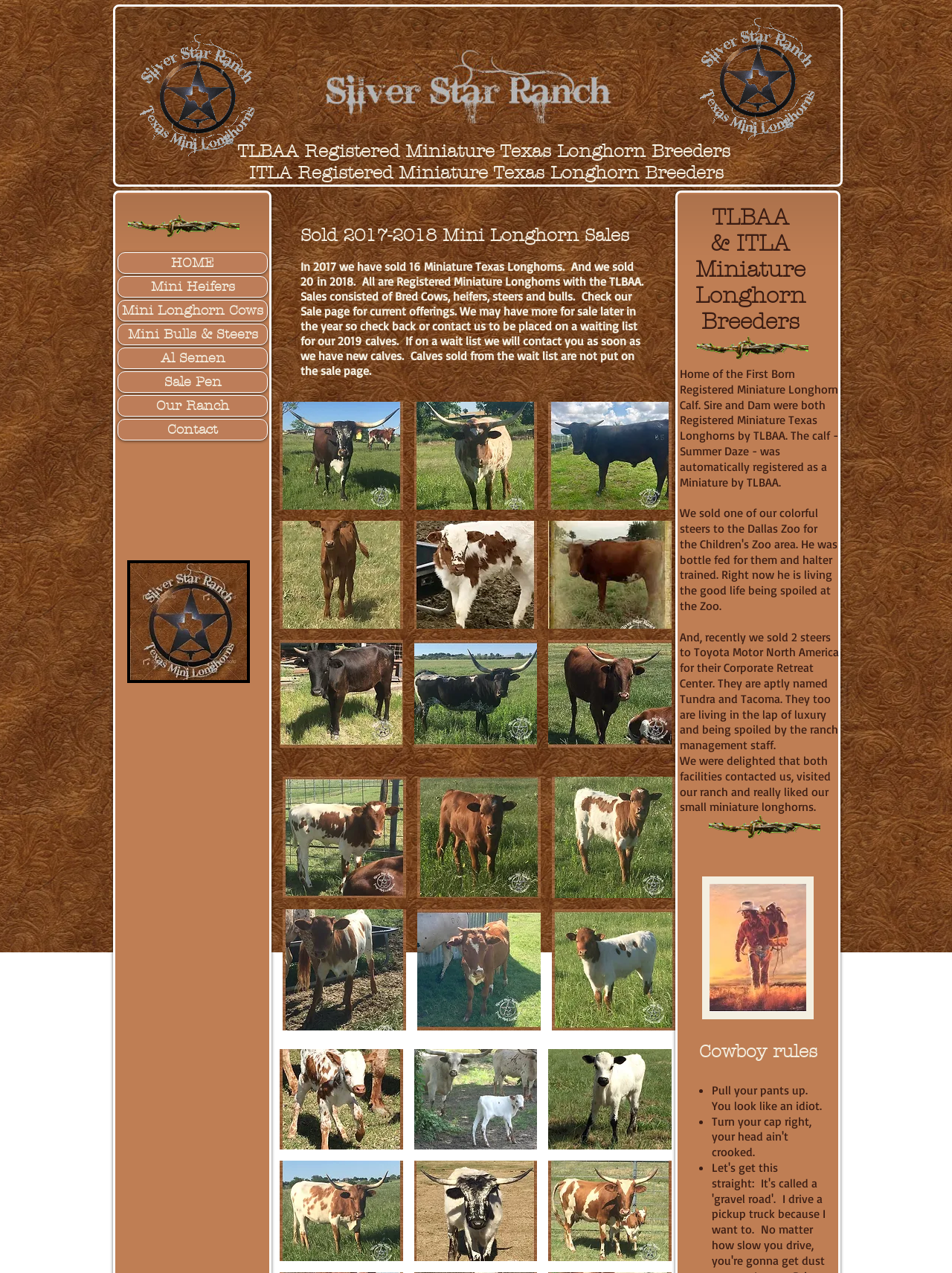Please find the bounding box coordinates of the element that needs to be clicked to perform the following instruction: "View the 'Matrix gallery'". The bounding box coordinates should be four float numbers between 0 and 1, represented as [left, top, right, bottom].

[0.294, 0.316, 0.705, 0.602]